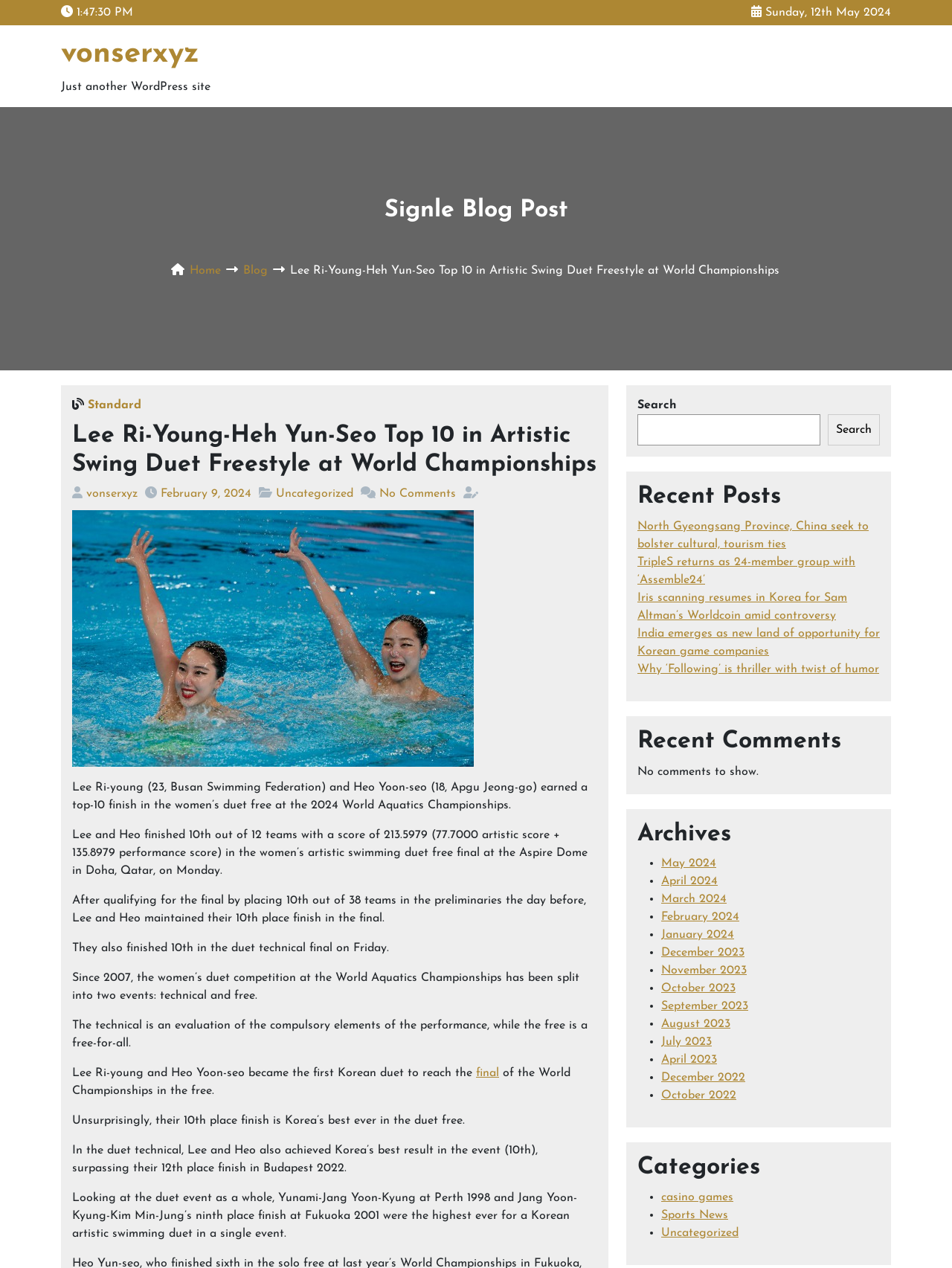Use a single word or phrase to answer the question: What is the category of the latest post?

Uncategorized